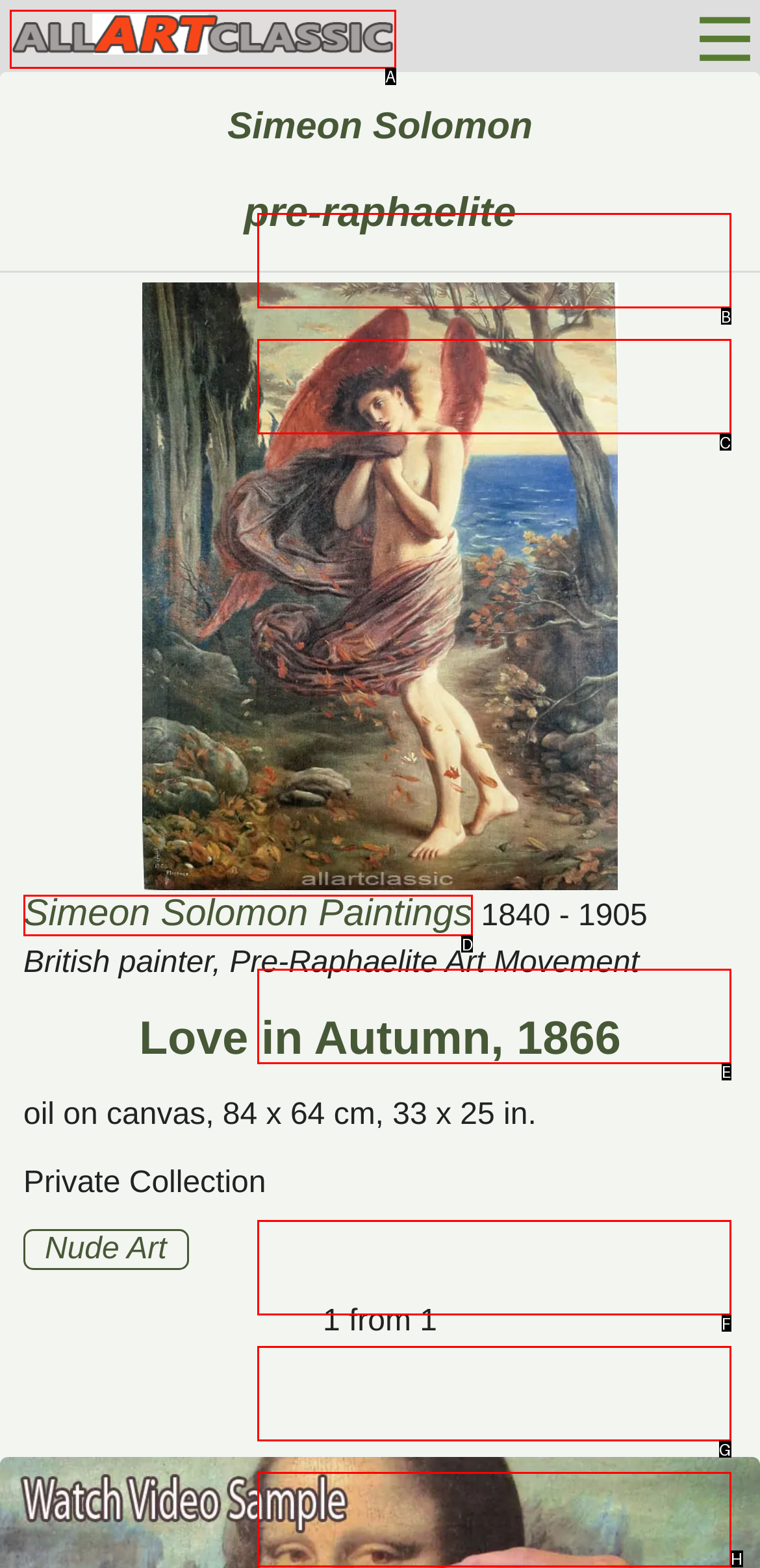Tell me which one HTML element I should click to complete the following instruction: Go to home page
Answer with the option's letter from the given choices directly.

None